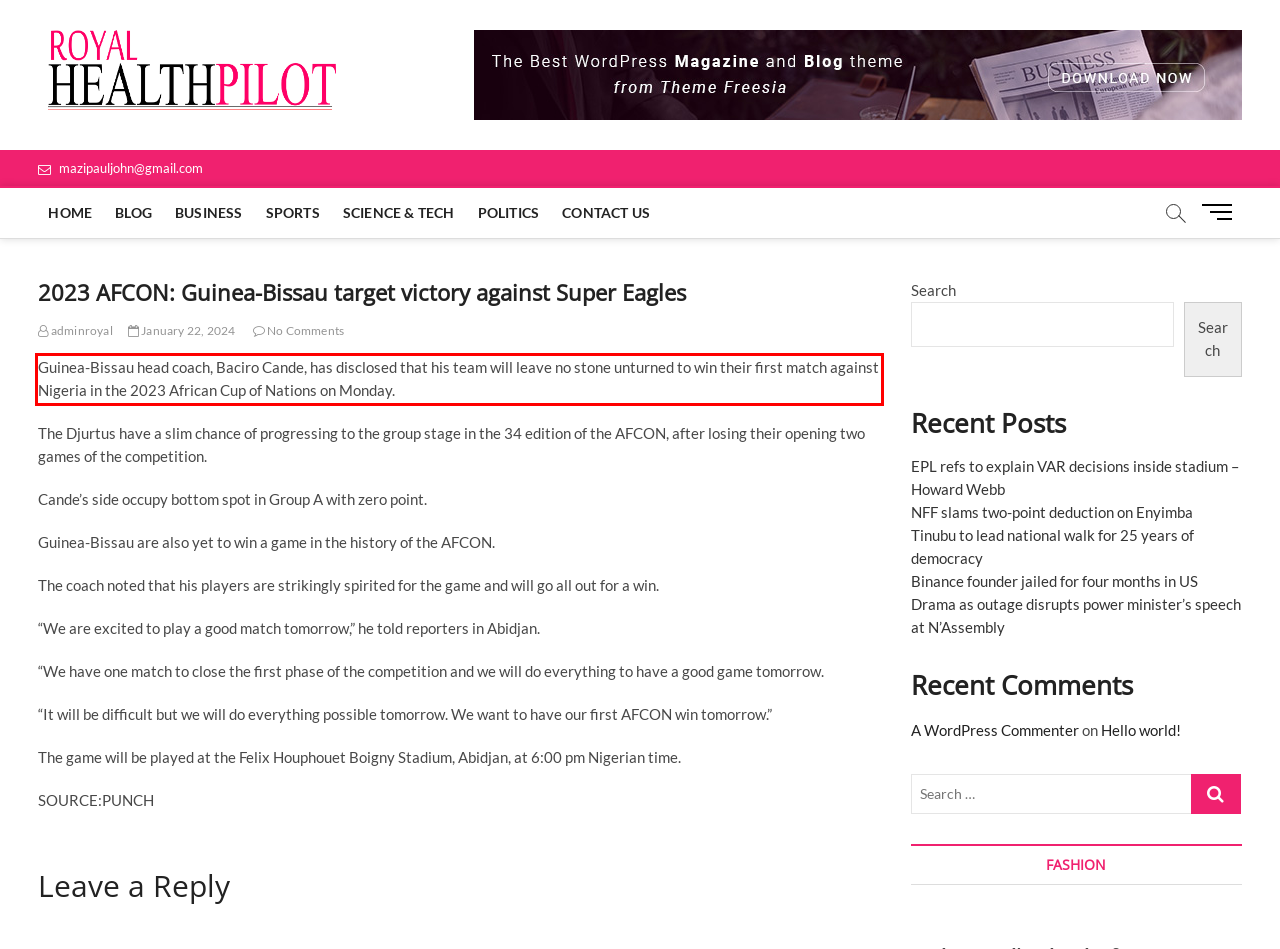By examining the provided screenshot of a webpage, recognize the text within the red bounding box and generate its text content.

Guinea-Bissau head coach, Baciro Cande, has disclosed that his team will leave no stone unturned to win their first match against Nigeria in the 2023 African Cup of Nations on Monday.